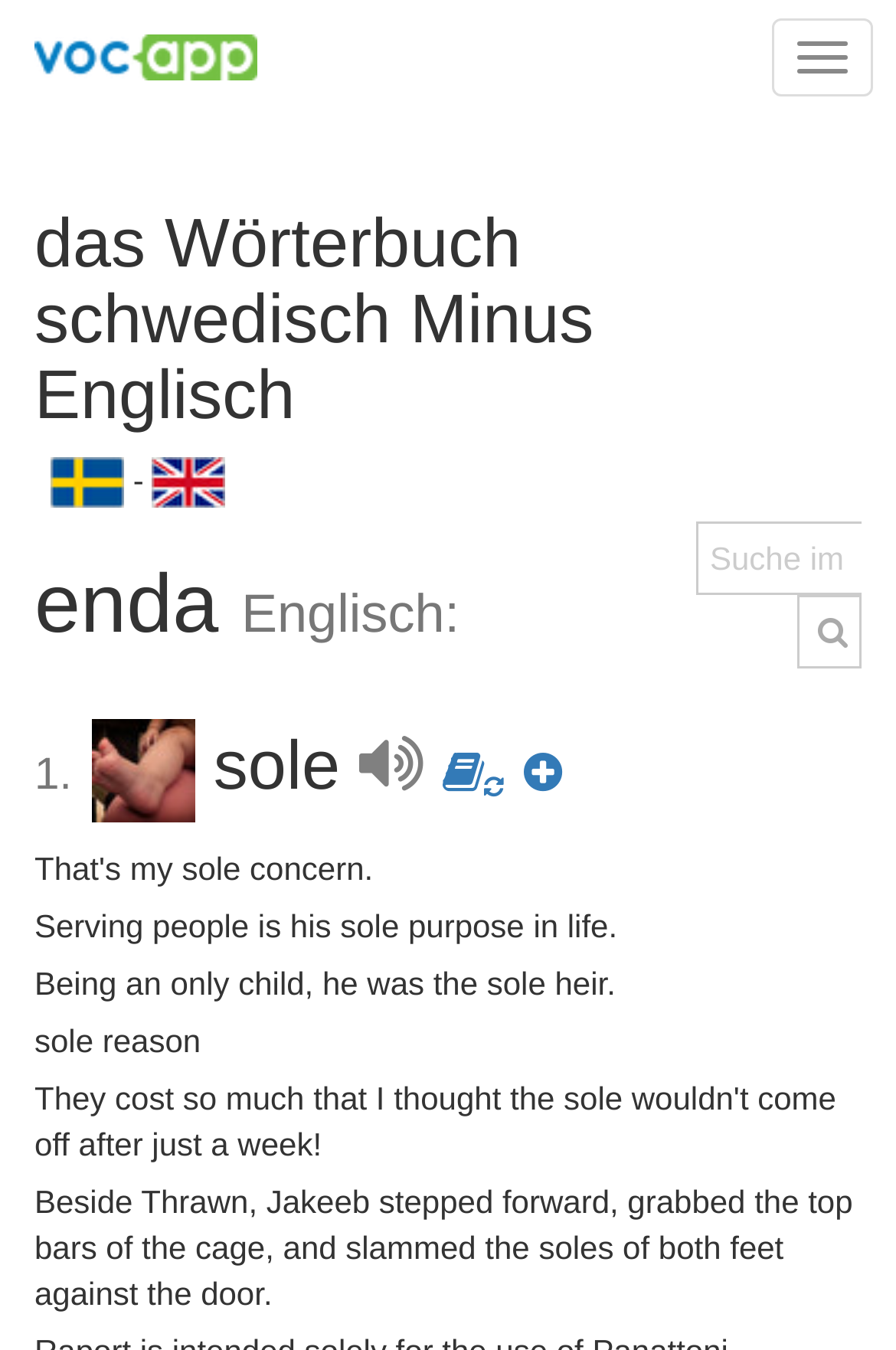Describe all the key features and sections of the webpage thoroughly.

This webpage appears to be a dictionary or vocabulary learning platform, specifically focused on Swedish to English translations. At the top left corner, there is a link to "VocApp - Vokabellernen App für Android und iOS" accompanied by a small image. Next to it, there is a button to toggle navigation.

The main heading "das Wörterbuch schwedisch Minus Englisch" is prominently displayed, with two flags, one for Sweden and one for England, placed below it. 

A search bar labeled "Suche im Wörterbuch" is located in the middle of the page, accompanied by a search button with a magnifying glass icon.

Below the search bar, the word "enda" is highlighted, with its English translation provided. There are four example sentences using the word "sole" in different contexts, including "Serving people is his sole purpose in life", "Being an only child, he was the sole heir", "sole reason", and a longer sentence describing an action involving the soles of feet. Each sentence is displayed as a separate paragraph.

The webpage also includes several icons and images, including a small image of a sole (foot) accompanying one of the example sentences. Overall, the layout is organized and easy to navigate, with clear headings and concise text.